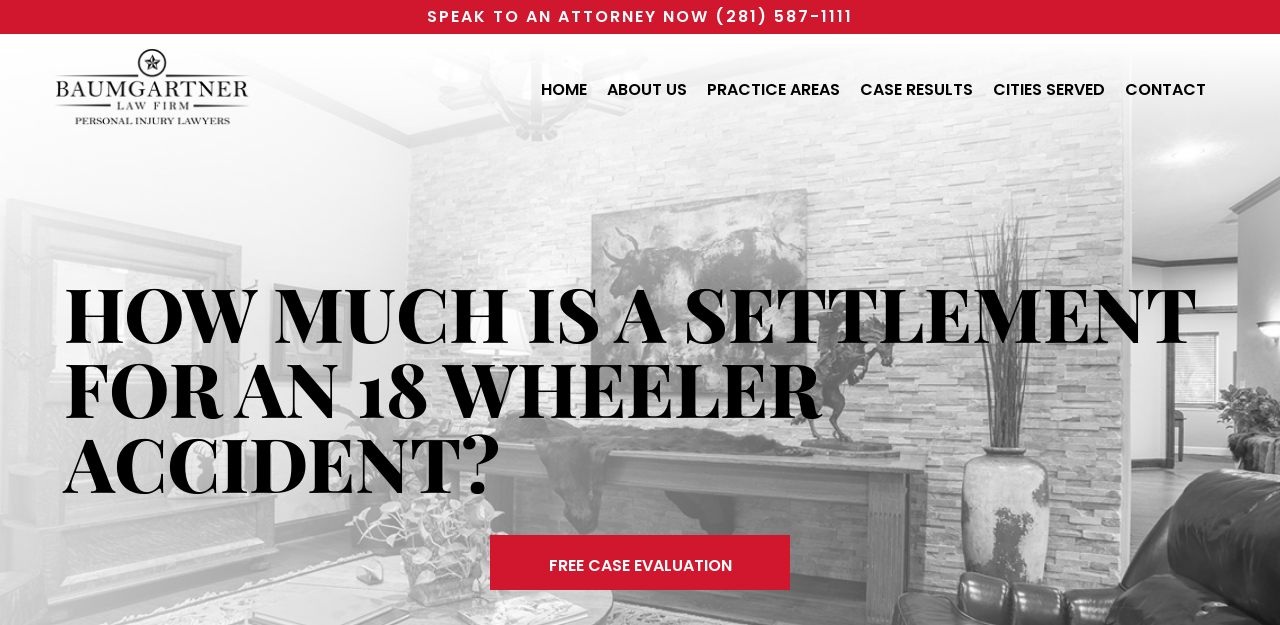Give a detailed explanation of what is happening in the image.

The image features a welcoming interior of the Baumgartner Law Firm, showcasing a modern yet cozy atmosphere. Prominently displayed in bold text is the question, "HOW MUCH IS A SETTLEMENT FOR AN 18 WHEELER ACCIDENT?" This suggests that the firm specializes in personal injury law, particularly focusing on truck accidents. Below the heading, there is a red button that reads "FREE CASE EVALUATION," inviting visitors to seek legal assistance. The background includes an elegant arrangement with tasteful decor, such as a table with a decorative vase and a stone wall, enhancing the professional yet approachable vibe of the legal office.